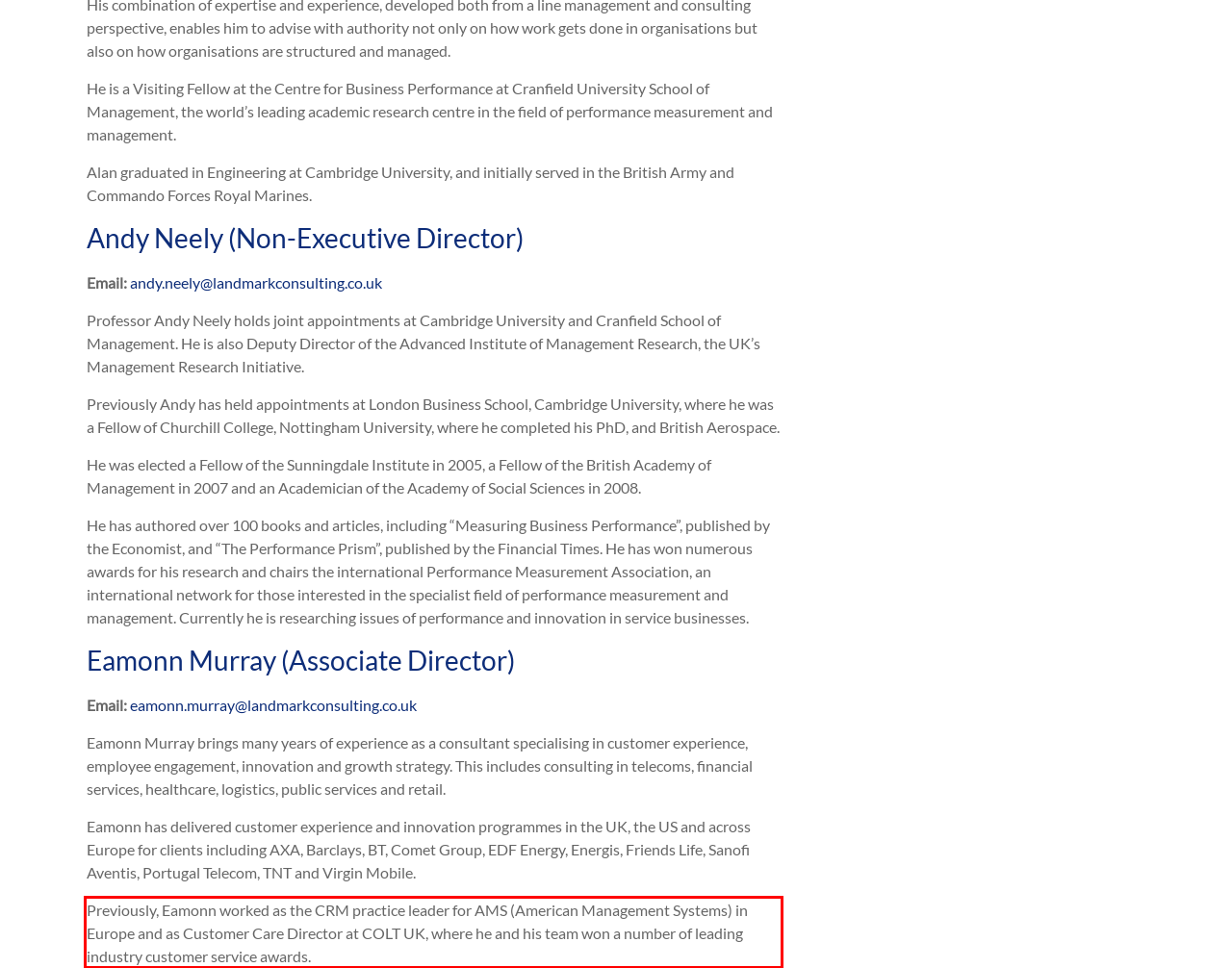You have a screenshot of a webpage with a red bounding box. Use OCR to generate the text contained within this red rectangle.

Previously, Eamonn worked as the CRM practice leader for AMS (American Management Systems) in Europe and as Customer Care Director at COLT UK, where he and his team won a number of leading industry customer service awards.